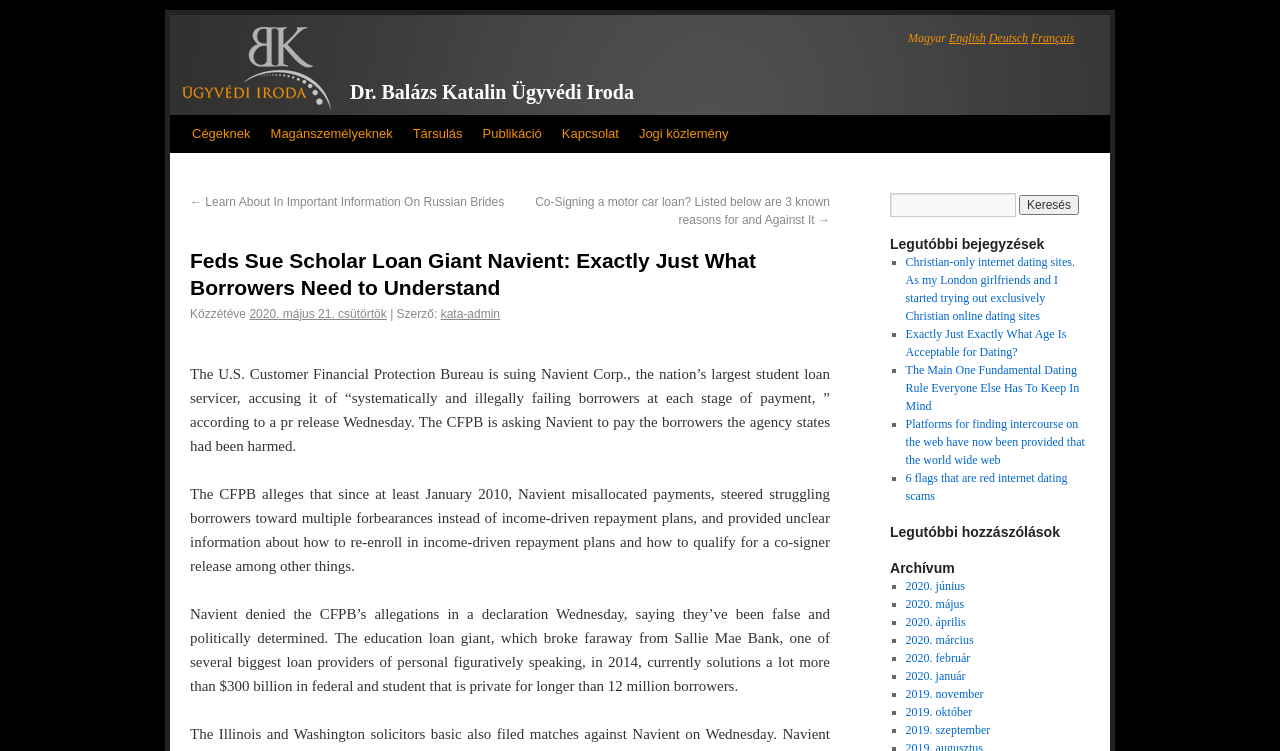Locate the bounding box coordinates of the area that needs to be clicked to fulfill the following instruction: "Check the latest comments". The coordinates should be in the format of four float numbers between 0 and 1, namely [left, top, right, bottom].

[0.695, 0.696, 0.852, 0.72]